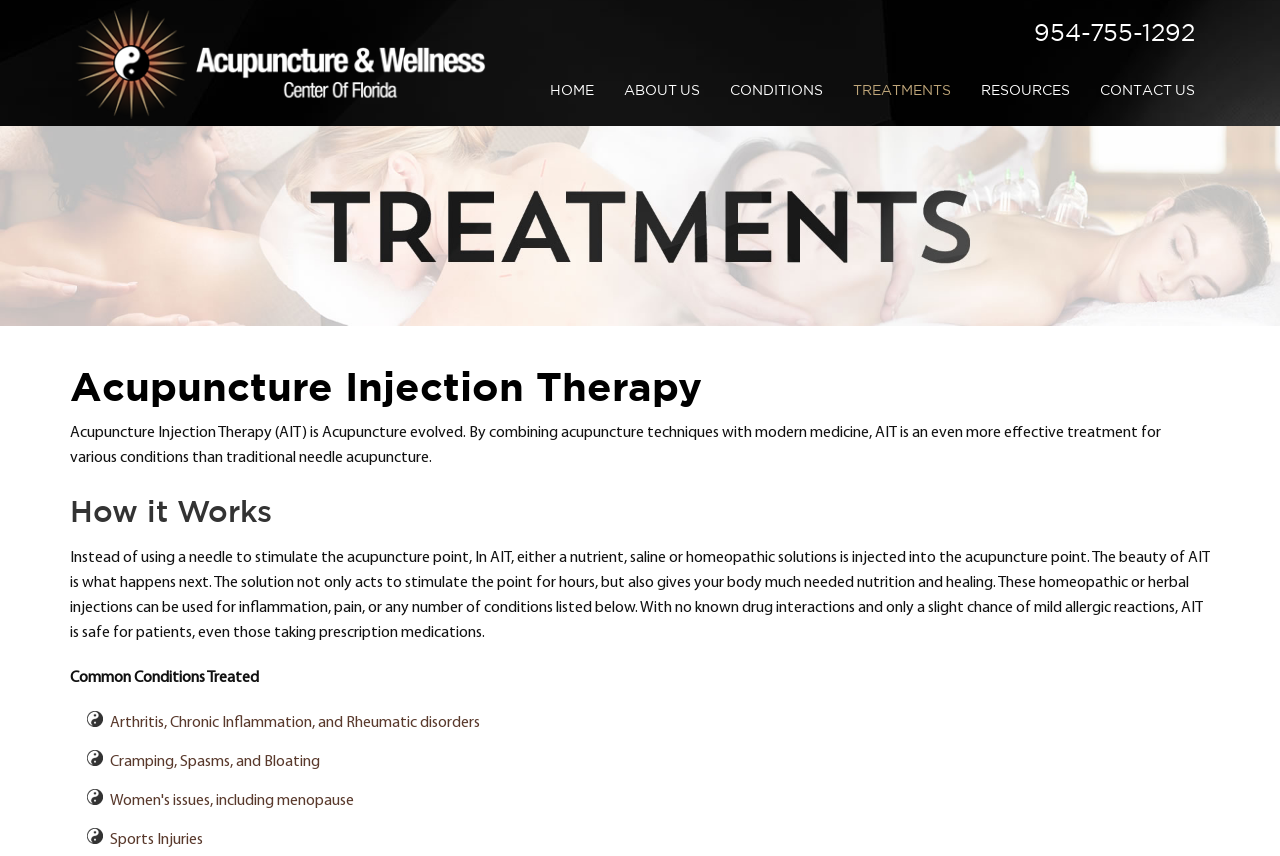Create an elaborate caption that covers all aspects of the webpage.

The webpage is about the Acupuncture & Wellness Center of Florida, which specializes in total body wellness and serves clients from all across South Florida. 

At the top right corner, there is a phone number "954-755-1292" and a link to the center's name. Below that, there is a horizontal navigation menu with links to "HOME", "ABOUT US", "CONDITIONS", "TREATMENTS", "RESOURCES", and "CONTACT US". 

On the left side, there is a logo image of the Acupuncture & Wellness Center of Florida. Above the logo, there is a heading "Acupuncture Injection Therapy" and a brief description of what it is and how it works. 

Below the description, there is another heading "How it Works" followed by a detailed explanation of the process. Further down, there is a section titled "Common Conditions Treated" with a list of conditions, including Arthritis, Chronic Inflammation, and Rheumatic disorders, Cramping, Spasms, and Bloating, and Sports Injuries. 

At the top of the page, there is a large banner image of the Acupuncture & Wellness Center of Florida, spanning the entire width of the page.